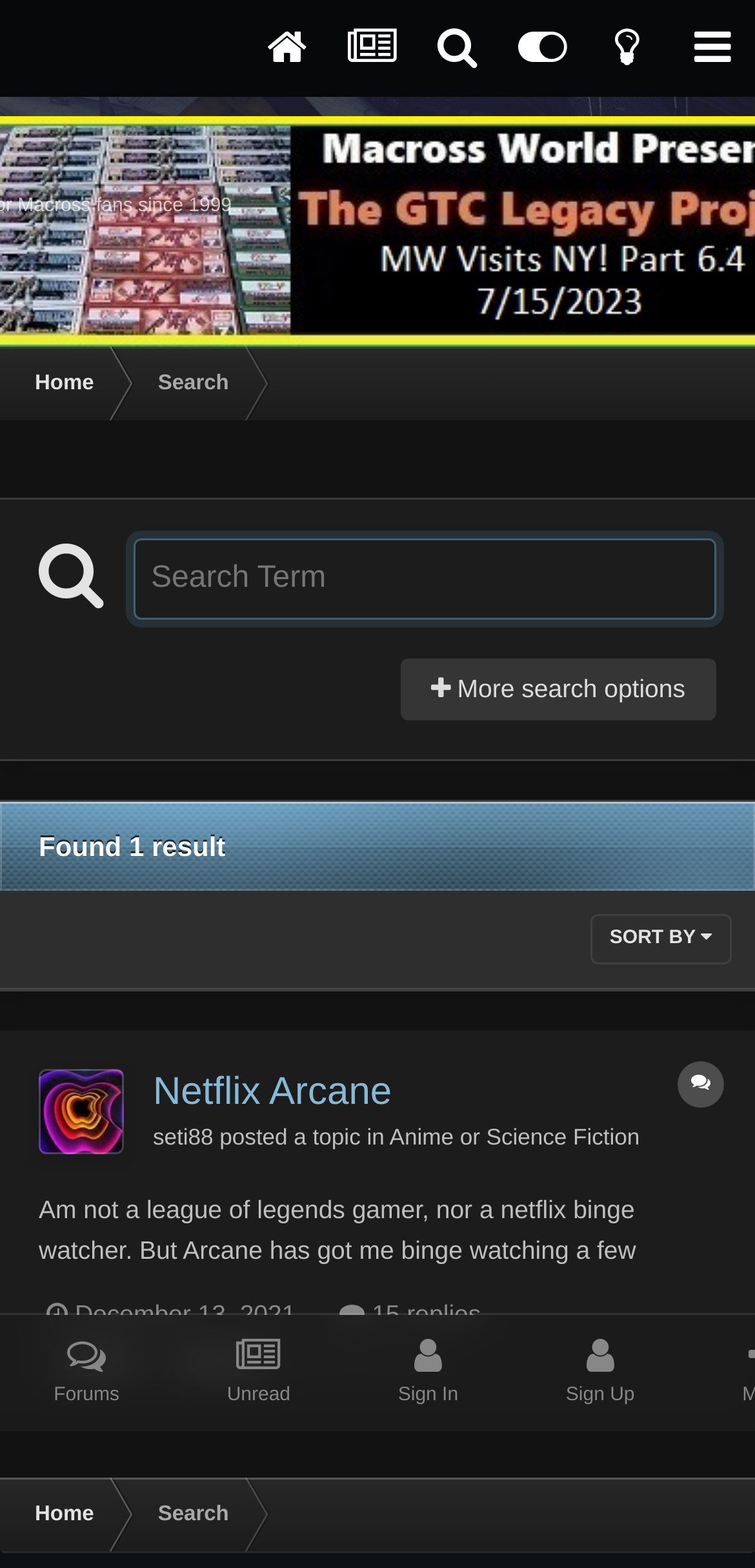Could you specify the bounding box coordinates for the clickable section to complete the following instruction: "View the topic 'Netflix Arcane'"?

[0.203, 0.684, 0.519, 0.711]